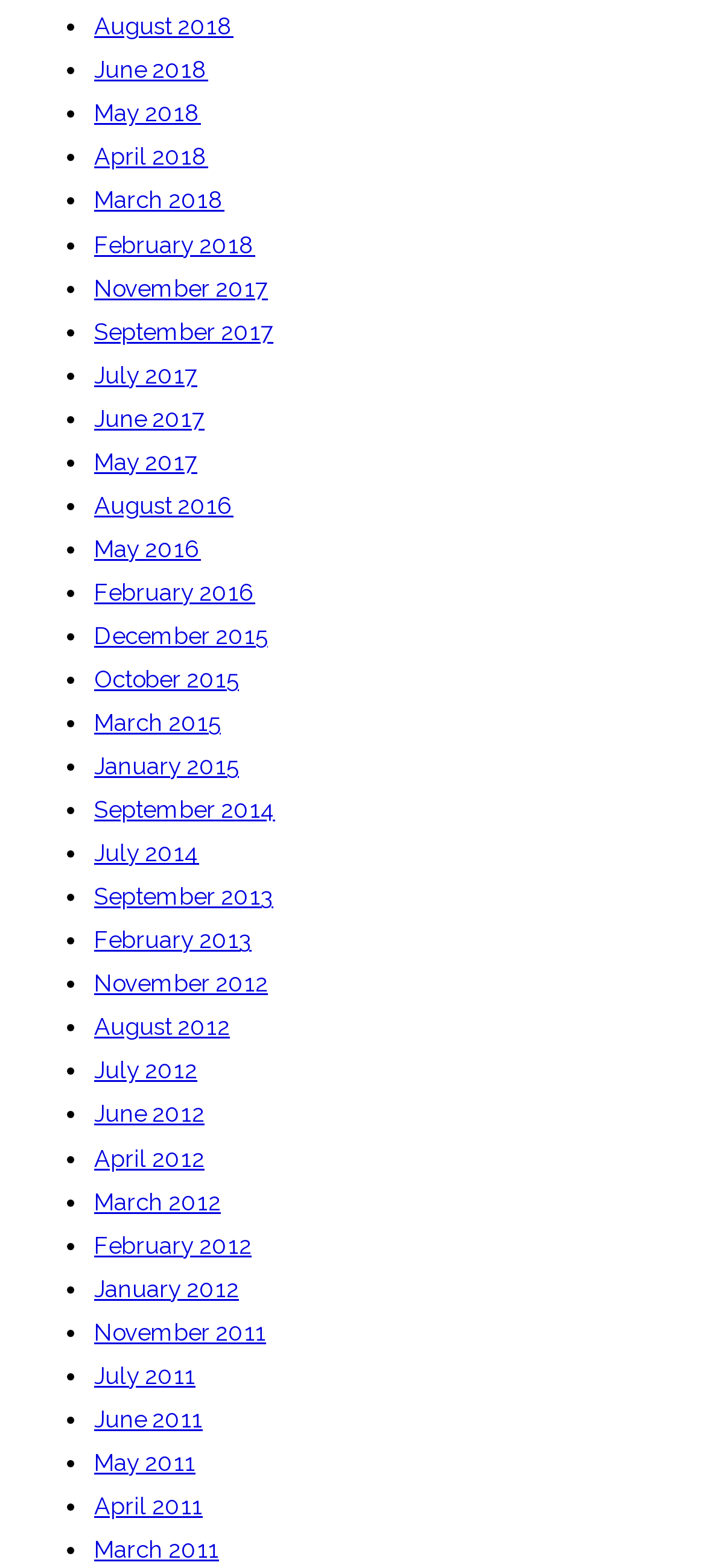Find the bounding box coordinates of the area that needs to be clicked in order to achieve the following instruction: "View April 2018". The coordinates should be specified as four float numbers between 0 and 1, i.e., [left, top, right, bottom].

[0.133, 0.089, 0.295, 0.113]